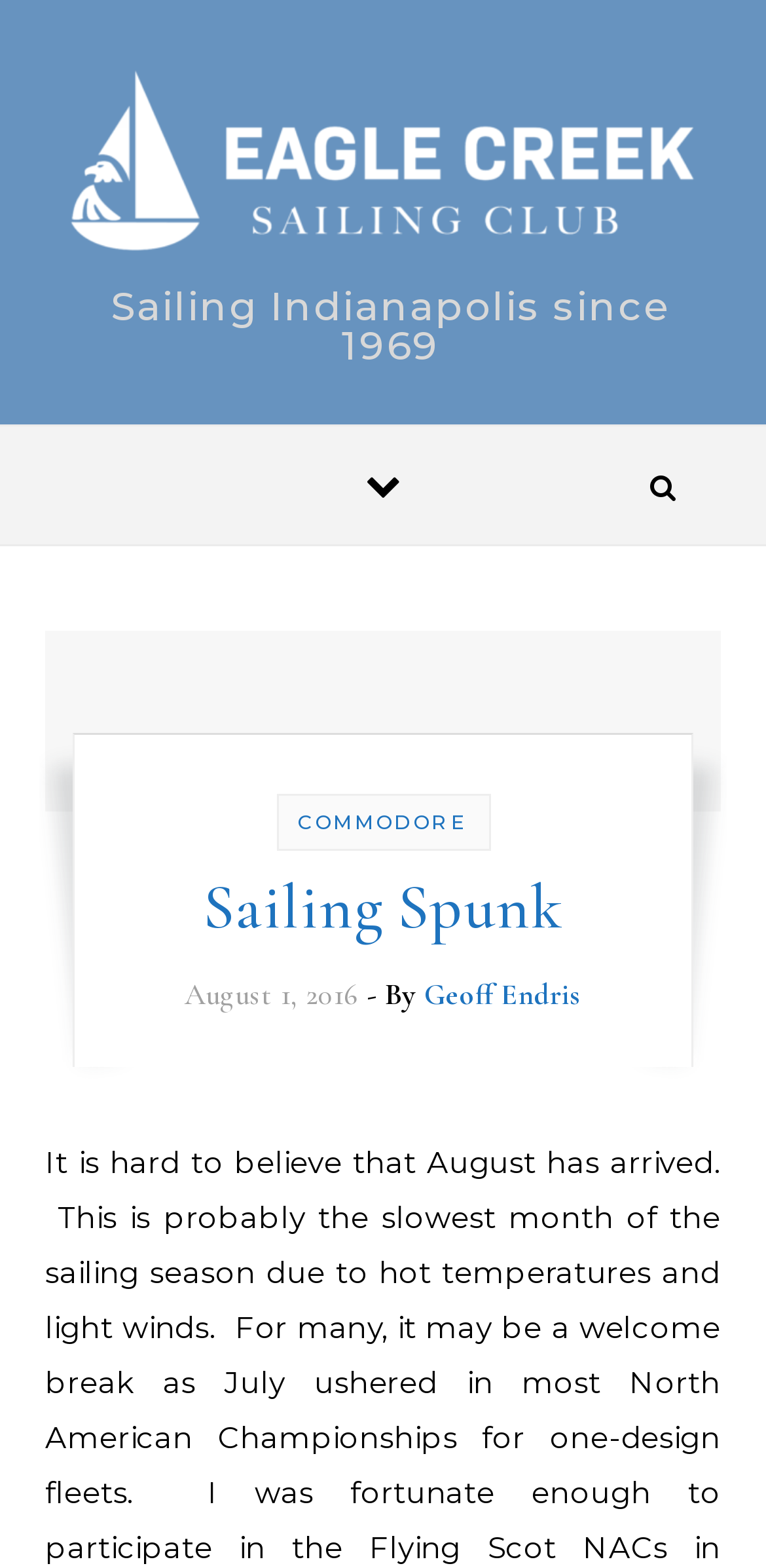What is the year the sailing club was established?
Please provide a detailed and comprehensive answer to the question.

The year the sailing club was established can be found in the static text element 'Sailing Indianapolis since 1969' which is located below the sailing club's name.